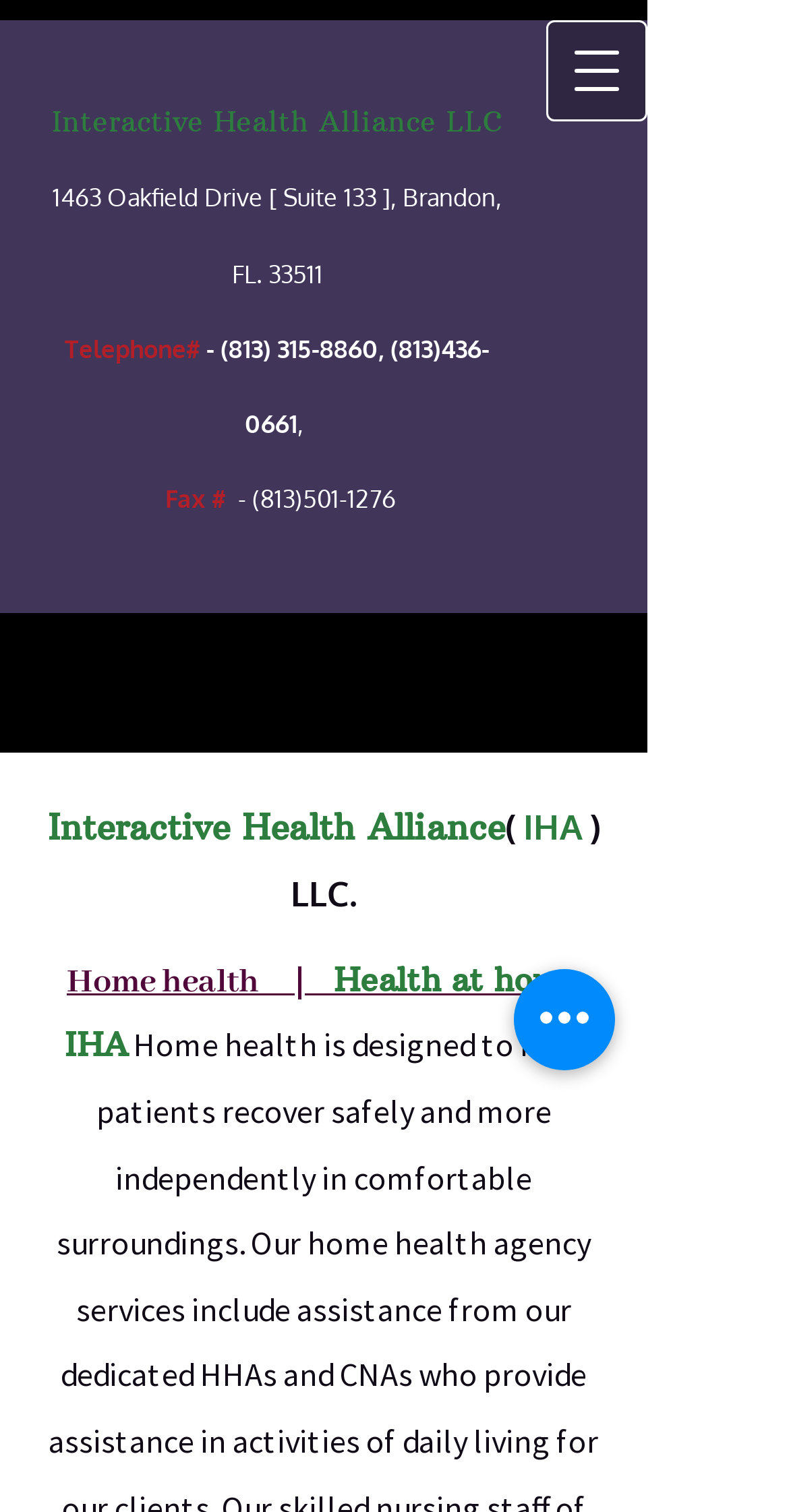Explain the contents of the webpage comprehensively.

The webpage is about Interactive Health Alliance, a home health agency in Tampa, Florida, and Brandon, Florida. At the top, there is a heading with the company's name, "Interactive Health Alliance LLC", followed by its address, "1463 Oakfield Drive, Suite 133, Brandon, FL. 33511". 

Below the address, there is a section with contact information, including two phone numbers, "(813) 315-8860" and "(813) 436-0661", and a fax number, "(813) 501-1276". 

On the top right corner, there is a button to open a navigation menu. When opened, it displays a heading with the company's name again, followed by three options: "Home health", "Health at home", and "IHA". 

At the bottom right corner, there is another button labeled "Quick actions".